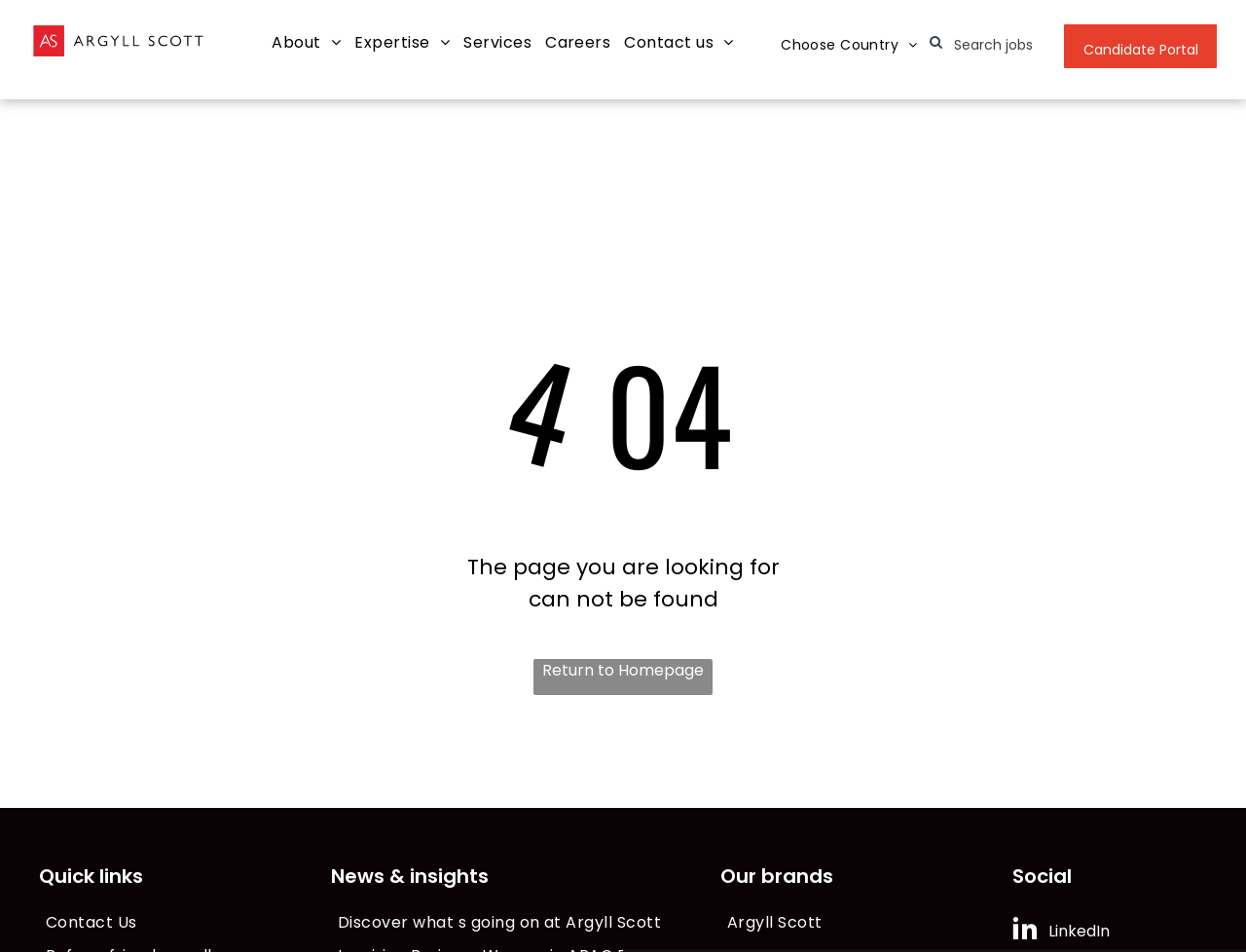Please determine the bounding box coordinates for the element that should be clicked to follow these instructions: "Search for jobs".

[0.732, 0.02, 0.851, 0.074]